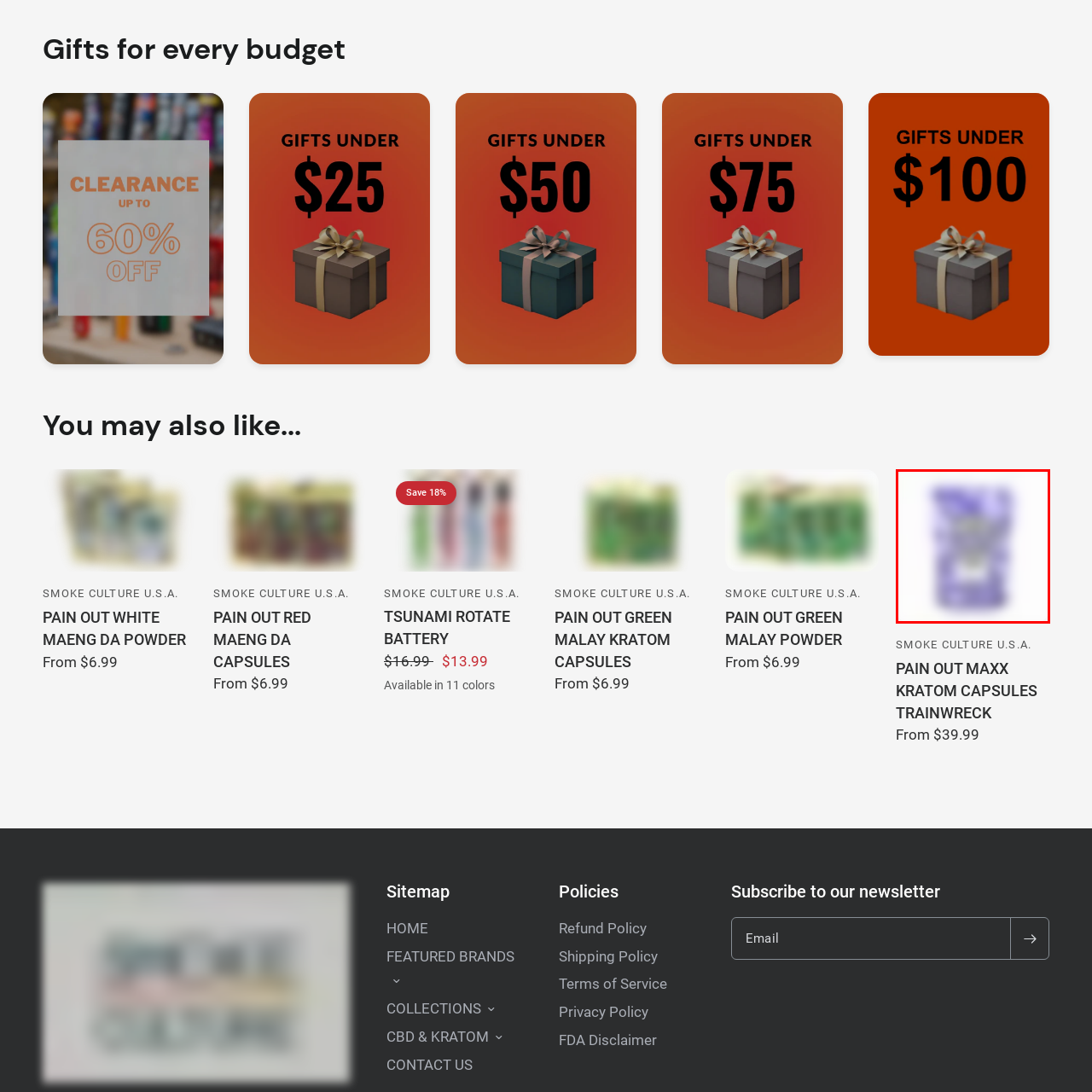Identify the content inside the red box and answer the question using a brief word or phrase: What is the price range of the product?

From $39.99